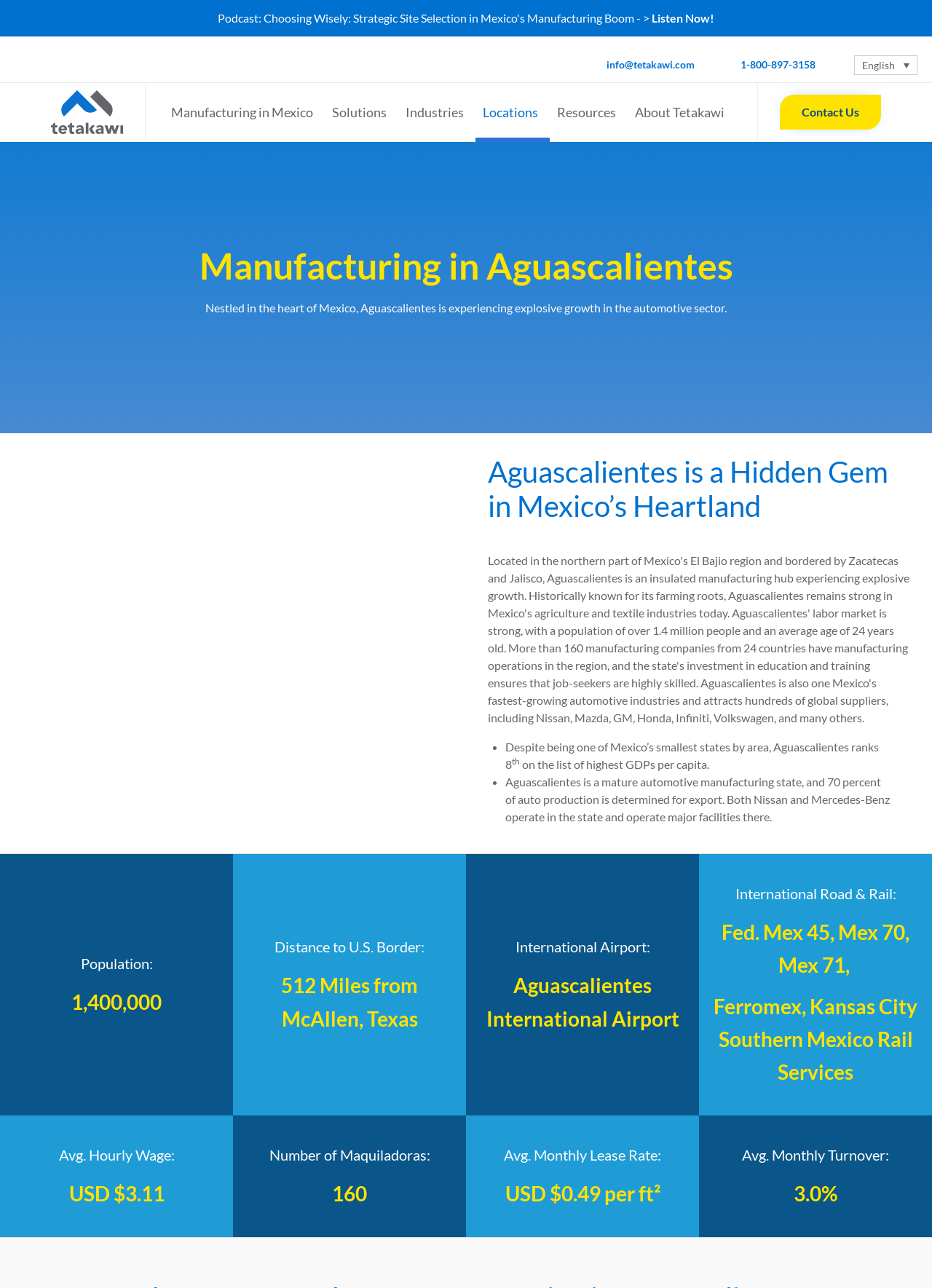Find the bounding box coordinates corresponding to the UI element with the description: "Manufacturing in Mexico". The coordinates should be formatted as [left, top, right, bottom], with values as floats between 0 and 1.

[0.175, 0.065, 0.348, 0.11]